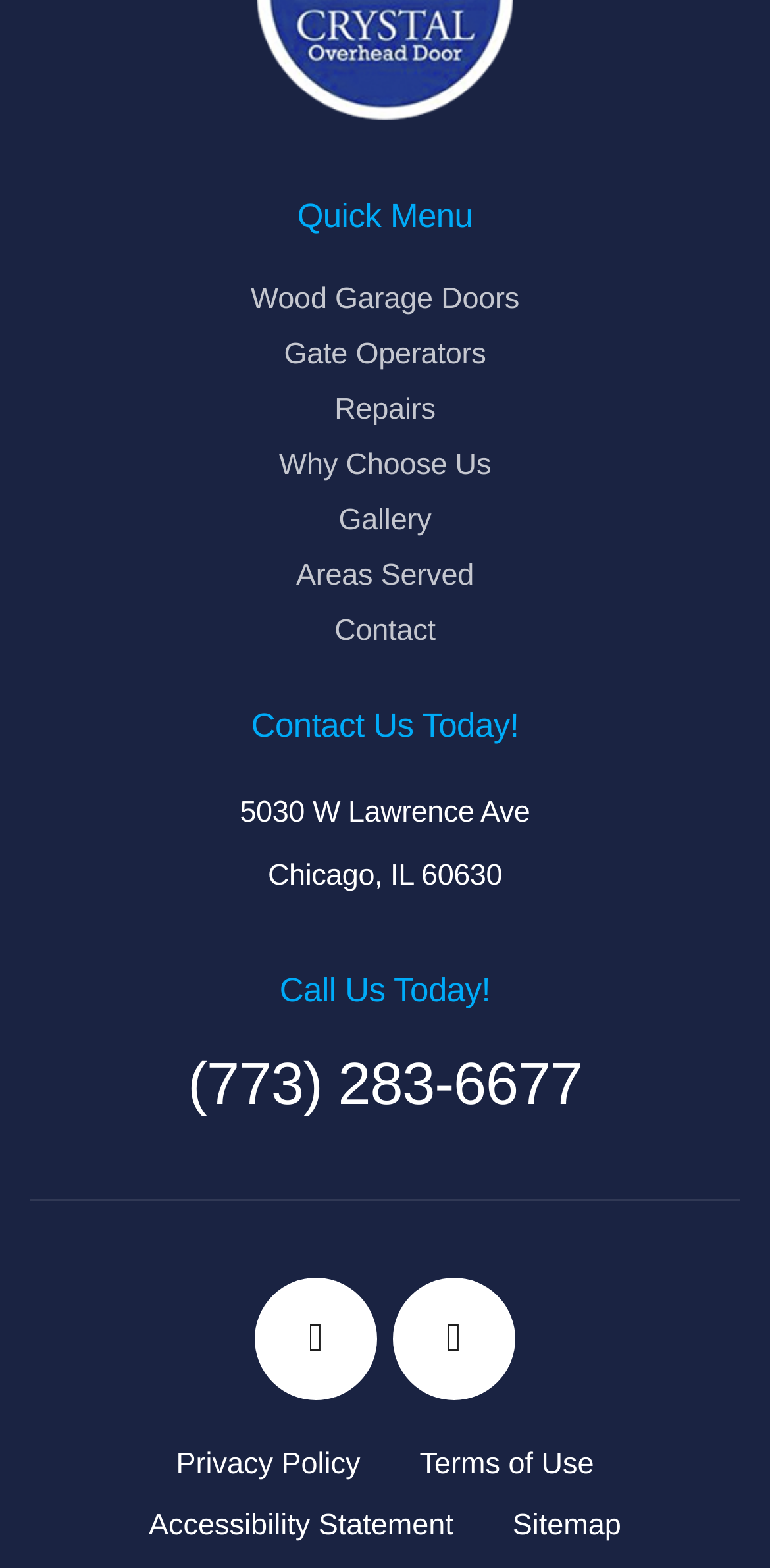Provide the bounding box coordinates of the HTML element this sentence describes: "Facebook". The bounding box coordinates consist of four float numbers between 0 and 1, i.e., [left, top, right, bottom].

[0.331, 0.815, 0.49, 0.893]